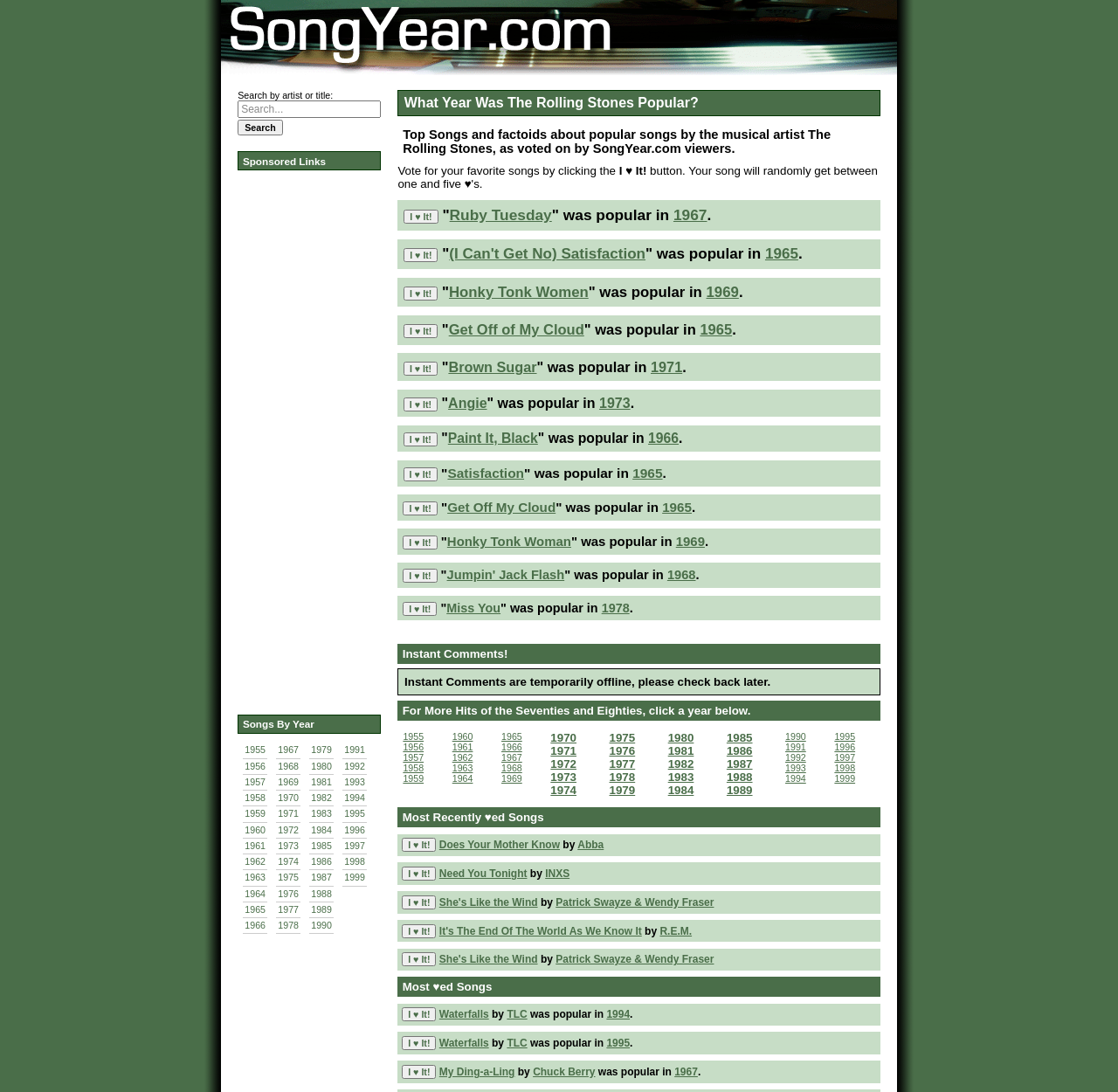Find the bounding box coordinates of the element I should click to carry out the following instruction: "Click on the year 1965".

[0.684, 0.225, 0.714, 0.24]